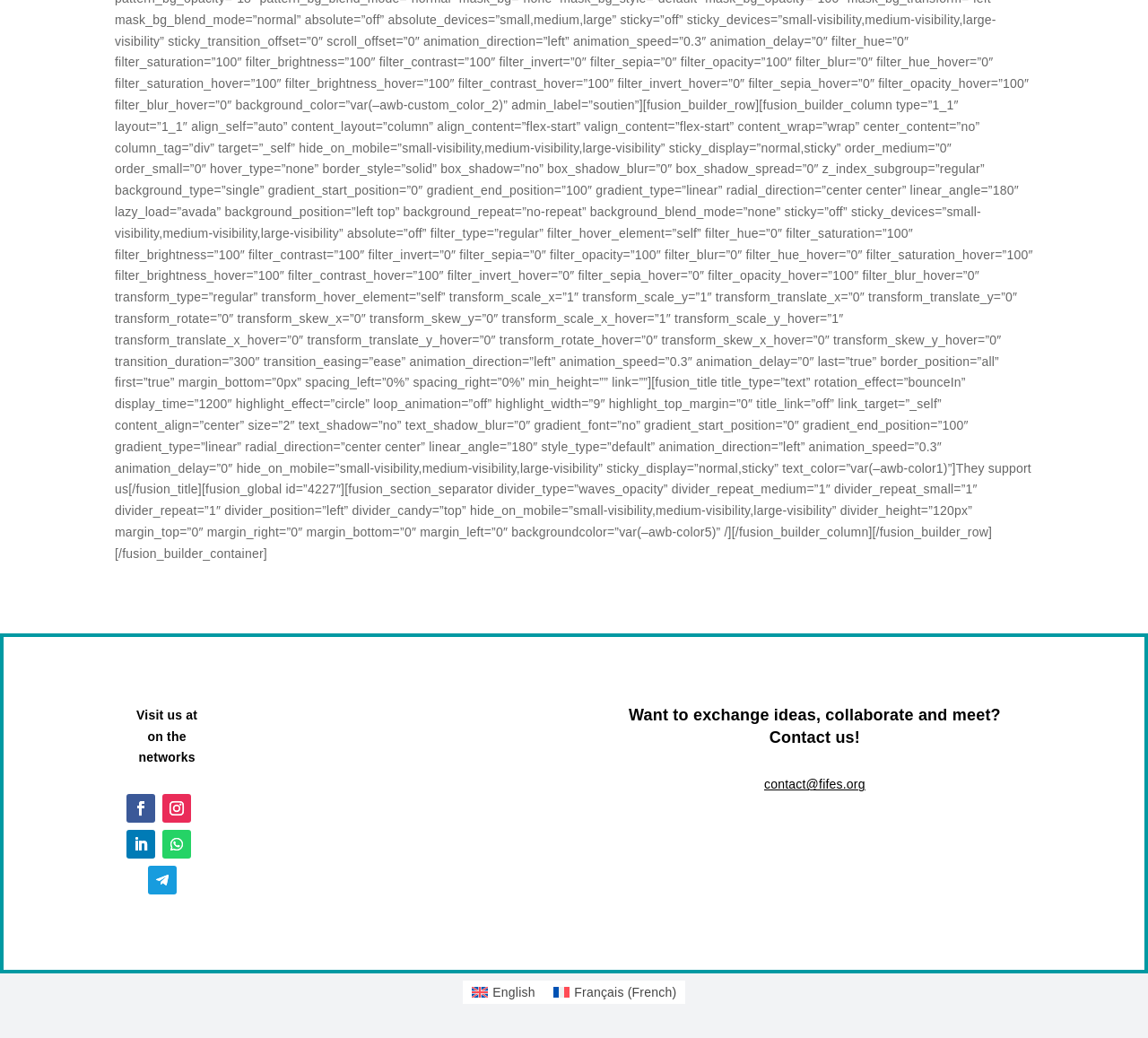What is the language of the link on the bottom left?
Using the image, provide a concise answer in one word or a short phrase.

English